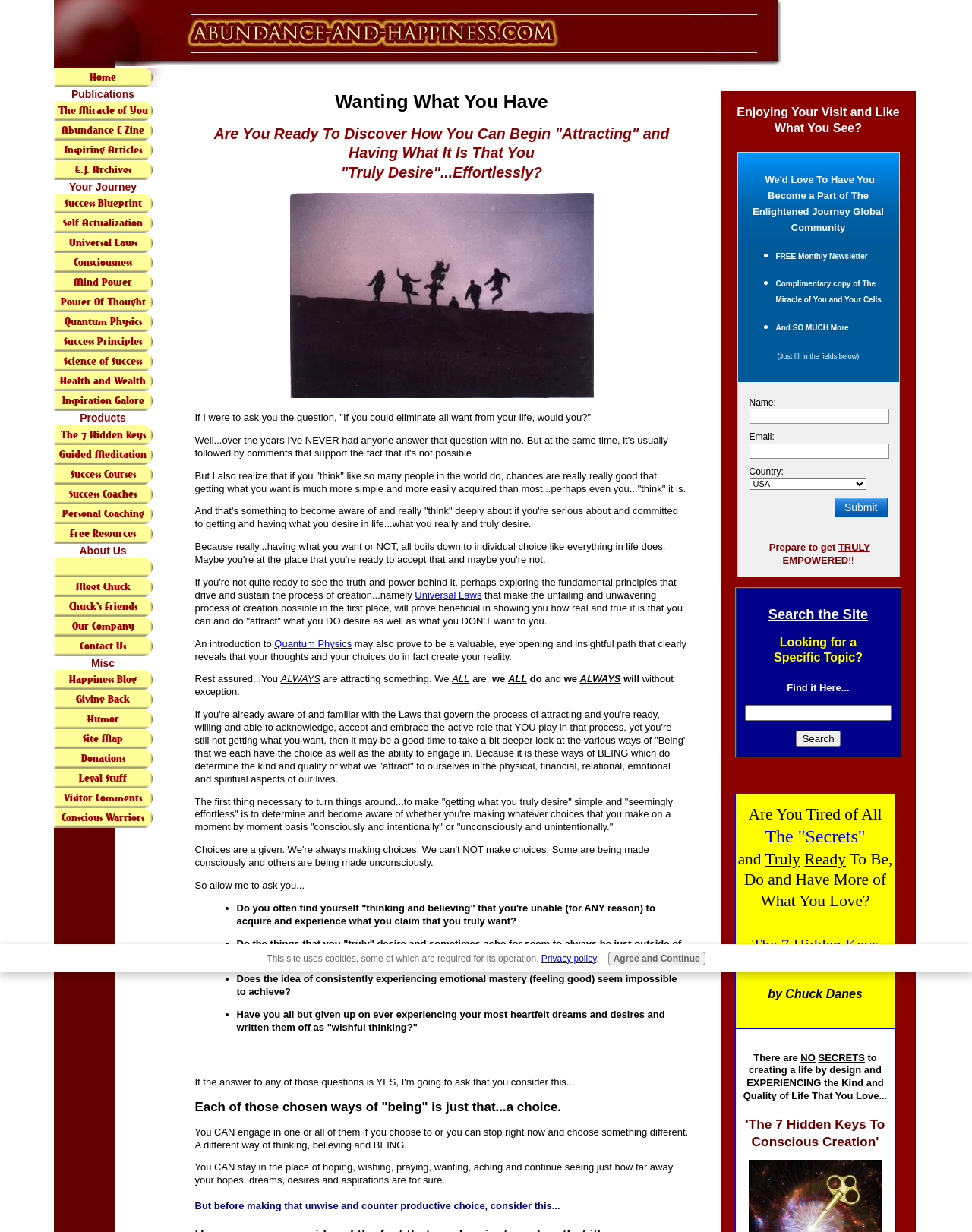Pinpoint the bounding box coordinates of the clickable area necessary to execute the following instruction: "Discover the 'Quantum Physics' link". The coordinates should be given as four float numbers between 0 and 1, namely [left, top, right, bottom].

[0.282, 0.518, 0.362, 0.527]